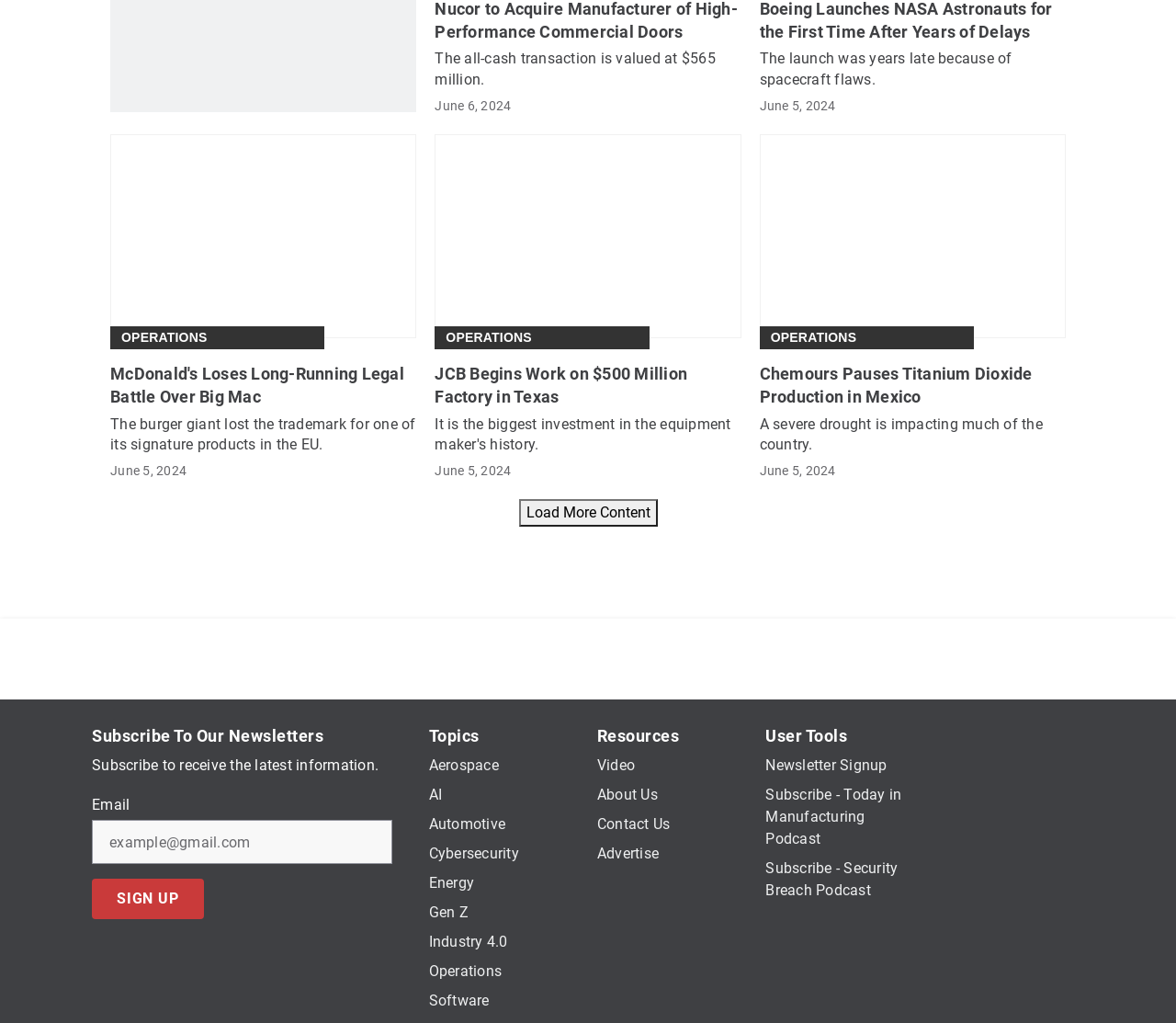Pinpoint the bounding box coordinates of the clickable area needed to execute the instruction: "Click the 'Load More Content' button". The coordinates should be specified as four float numbers between 0 and 1, i.e., [left, top, right, bottom].

[0.441, 0.488, 0.559, 0.515]